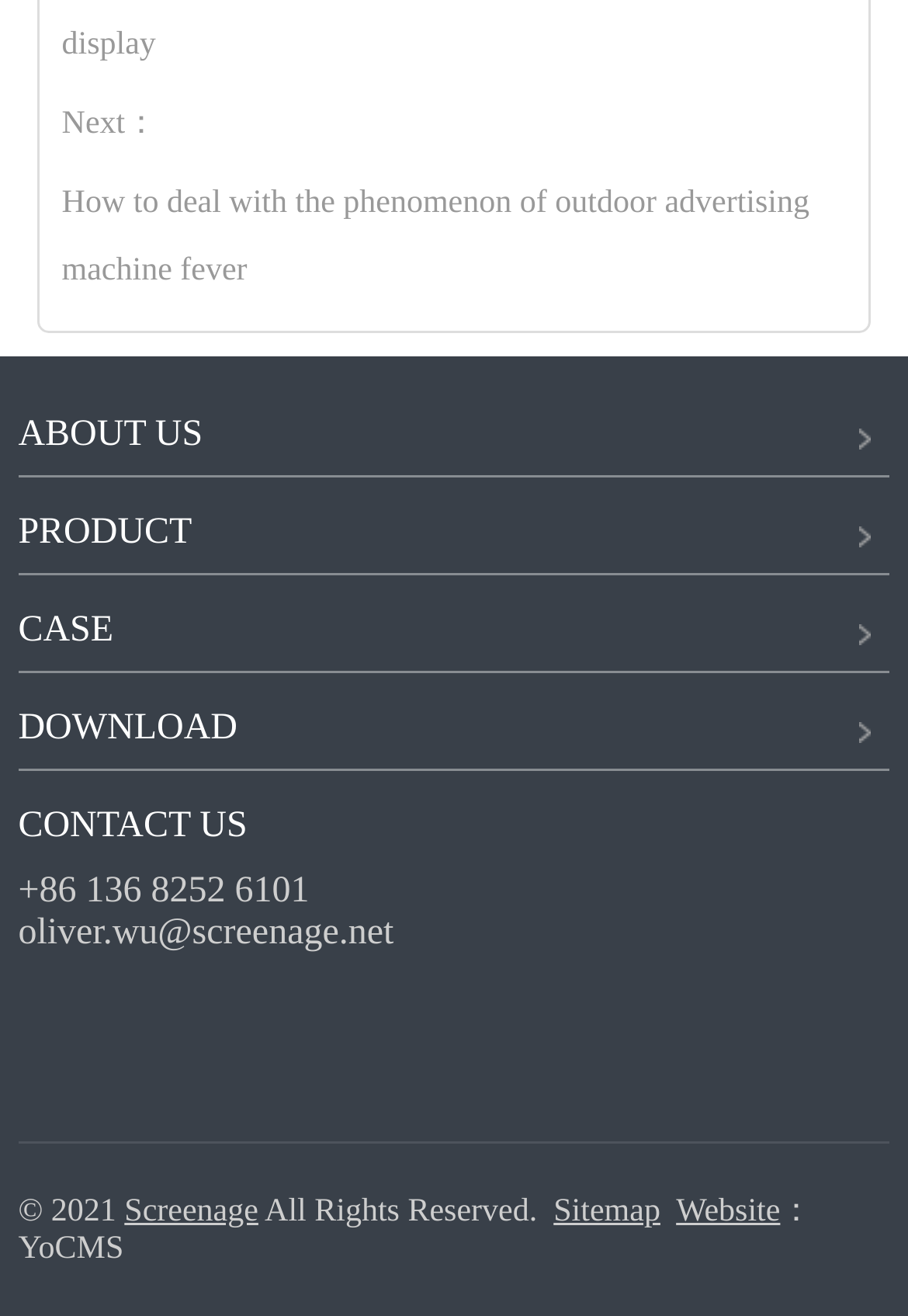Using the elements shown in the image, answer the question comprehensively: What is the company's phone number?

I found the company's phone number by looking at the text elements on the webpage. Specifically, I found the text '+86 136 8252 6101' which is located at the bottom left of the webpage, below the 'CONTACT US' section.